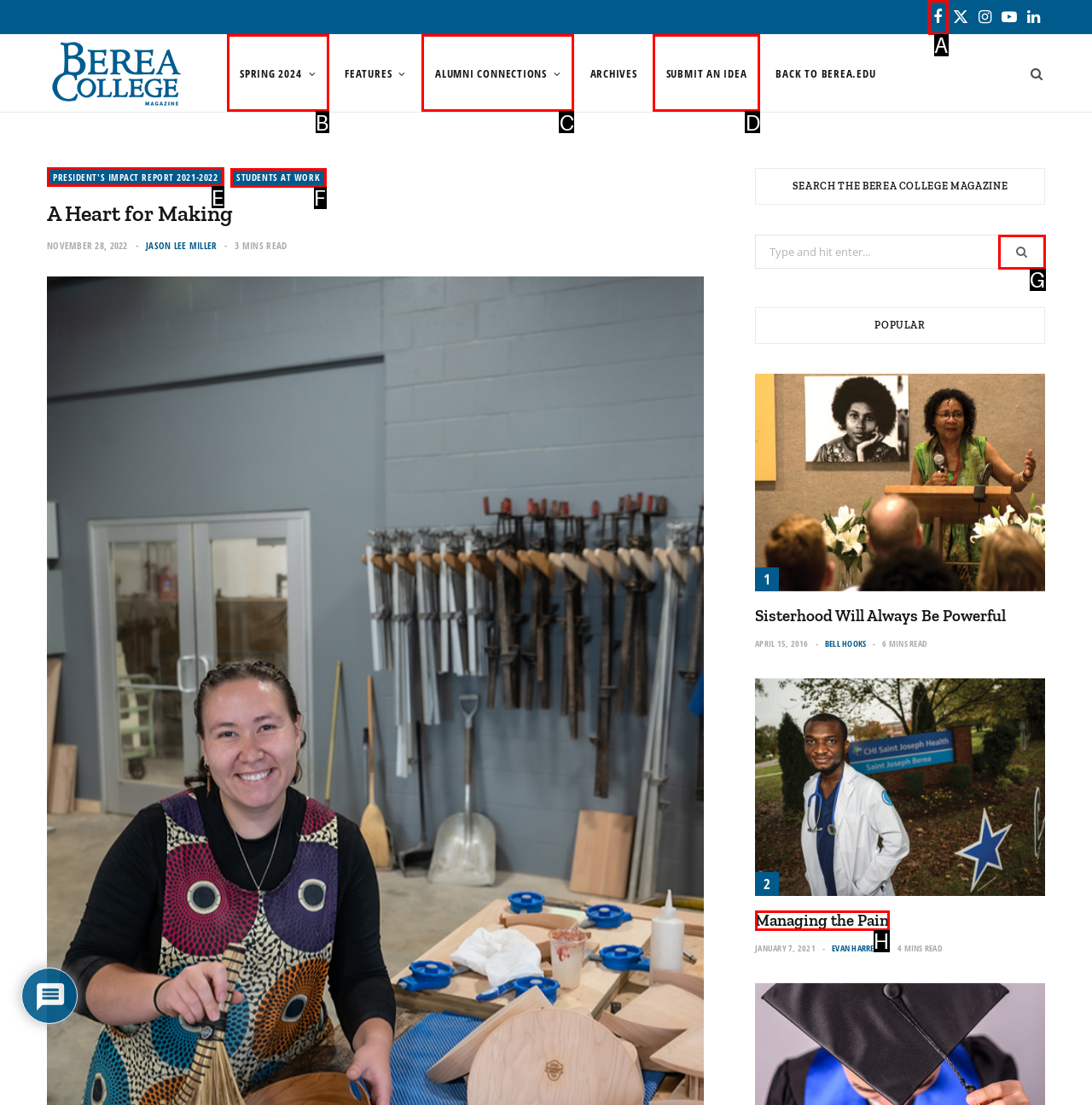Identify the HTML element you need to click to achieve the task: View the President's Impact Report 2021-2022. Respond with the corresponding letter of the option.

E